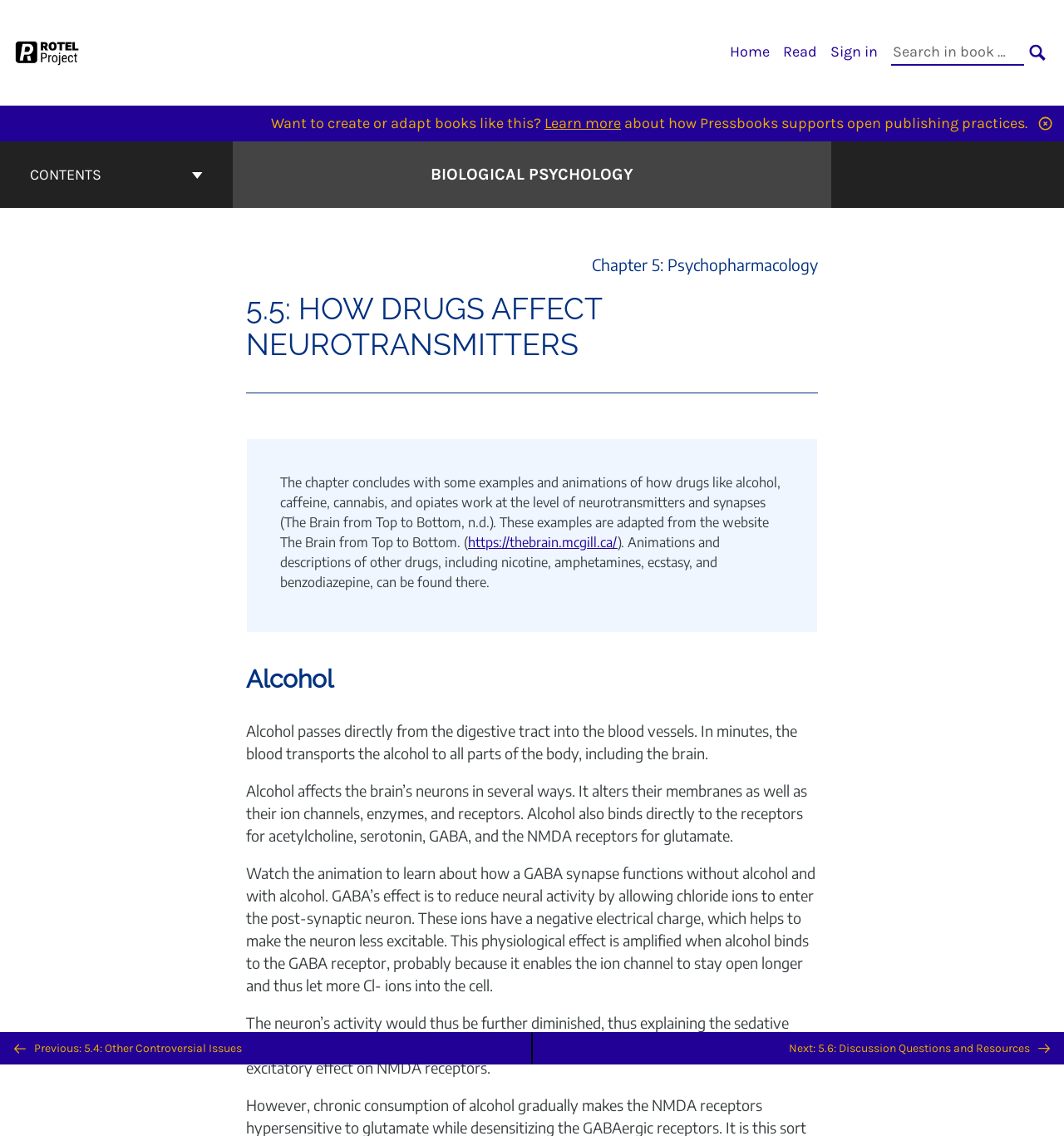Can you find the bounding box coordinates for the UI element given this description: "Sign in"? Provide the coordinates as four float numbers between 0 and 1: [left, top, right, bottom].

[0.78, 0.037, 0.825, 0.053]